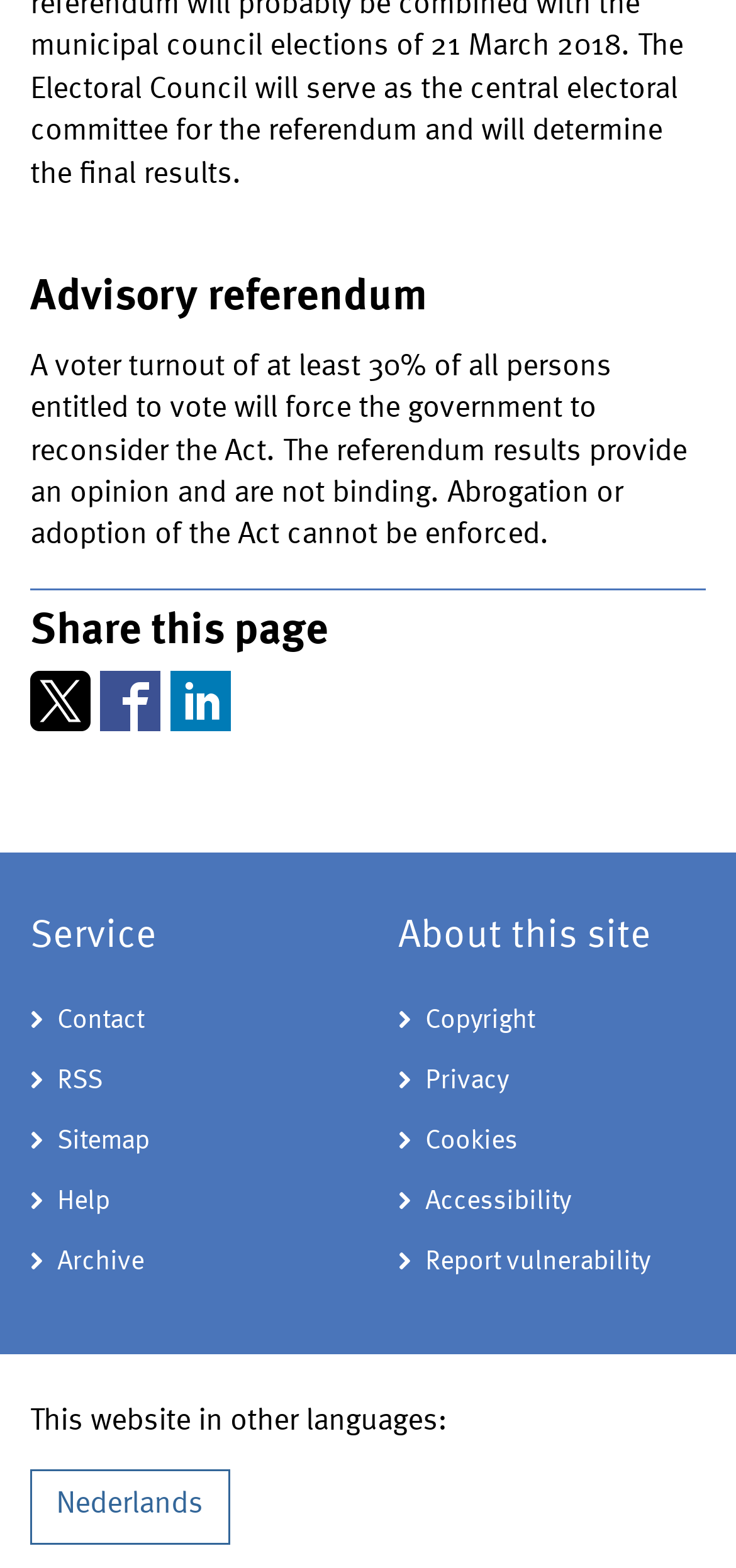Using the description: "Report vulnerability", determine the UI element's bounding box coordinates. Ensure the coordinates are in the format of four float numbers between 0 and 1, i.e., [left, top, right, bottom].

[0.541, 0.787, 0.959, 0.825]